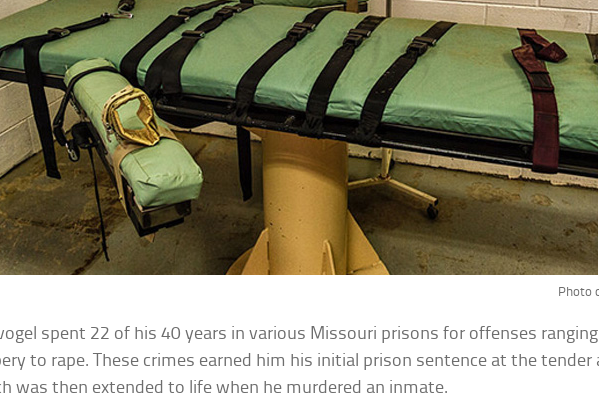Please provide a one-word or short phrase answer to the question:
How many years did Richard Zeitvogel spend in Missouri prisons?

22